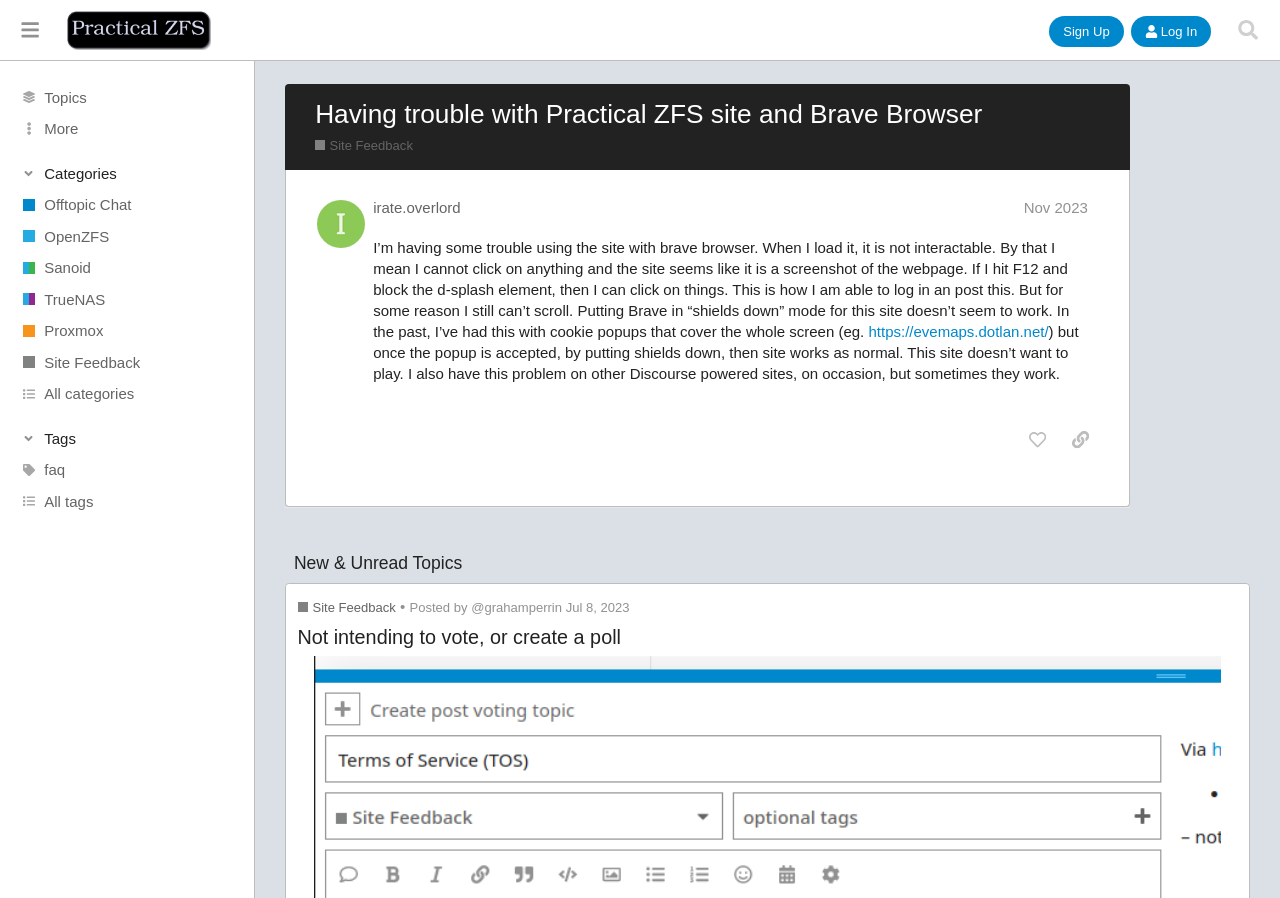What is the topic of the discussion?
Analyze the screenshot and provide a detailed answer to the question.

The topic of the discussion can be found in the heading element, which says 'Having trouble with Practical ZFS site and Brave Browser'. This is a discussion about issues with the website, specifically with the Brave browser, and is categorized under 'Site Feedback'.